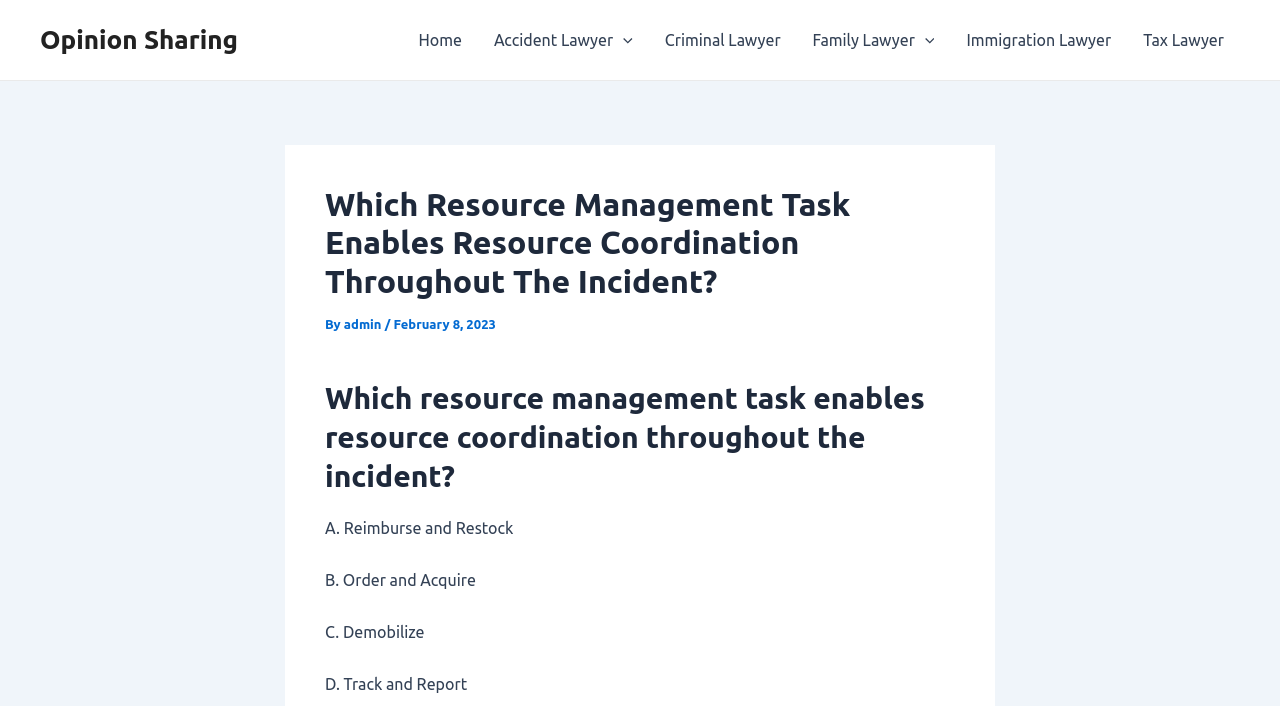Please identify the bounding box coordinates of the area that needs to be clicked to fulfill the following instruction: "Click on Home."

[0.314, 0.0, 0.373, 0.113]